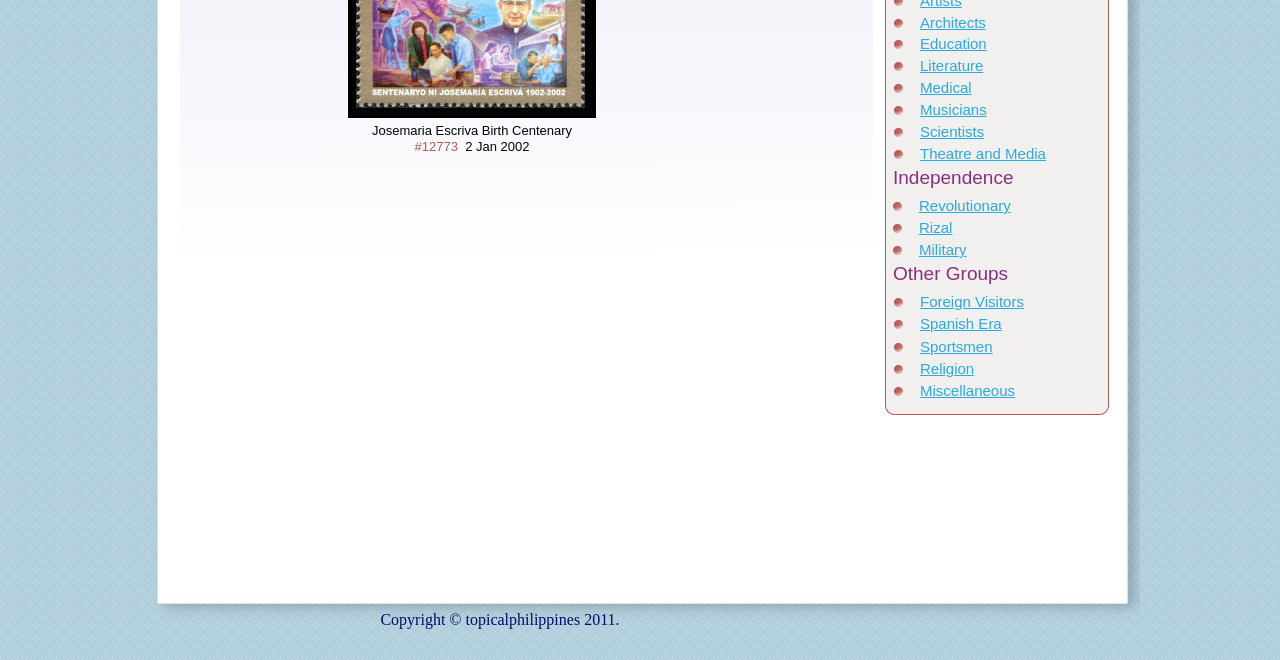Bounding box coordinates must be specified in the format (top-left x, top-left y, bottom-right x, bottom-right y). All values should be floating point numbers between 0 and 1. What are the bounding box coordinates of the UI element described as: Spanish Era

[0.719, 0.477, 0.783, 0.503]